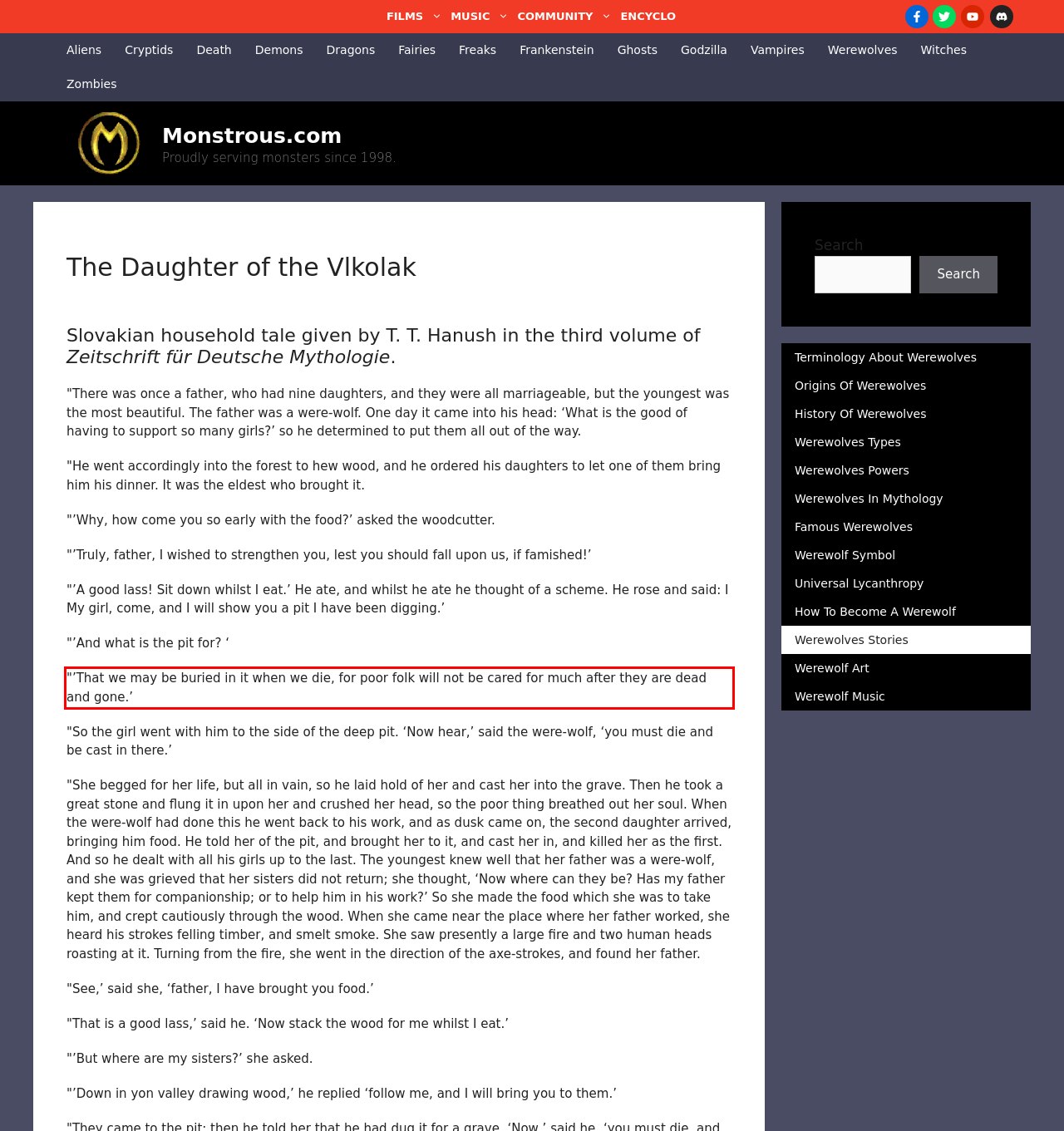You are presented with a webpage screenshot featuring a red bounding box. Perform OCR on the text inside the red bounding box and extract the content.

"’That we may be buried in it when we die, for poor folk will not be cared for much after they are dead and gone.’